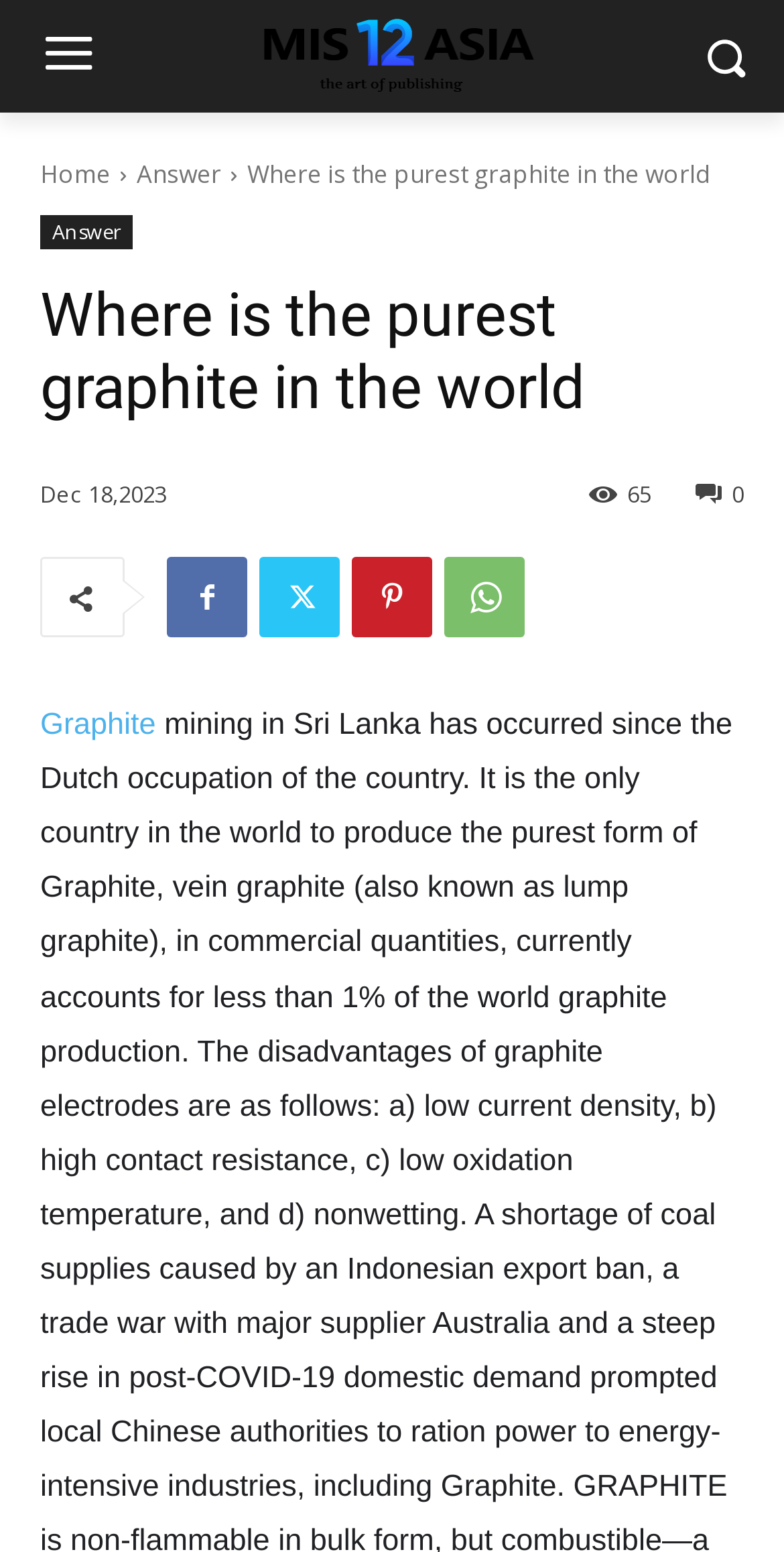How many social media links are there?
Give a single word or phrase as your answer by examining the image.

4